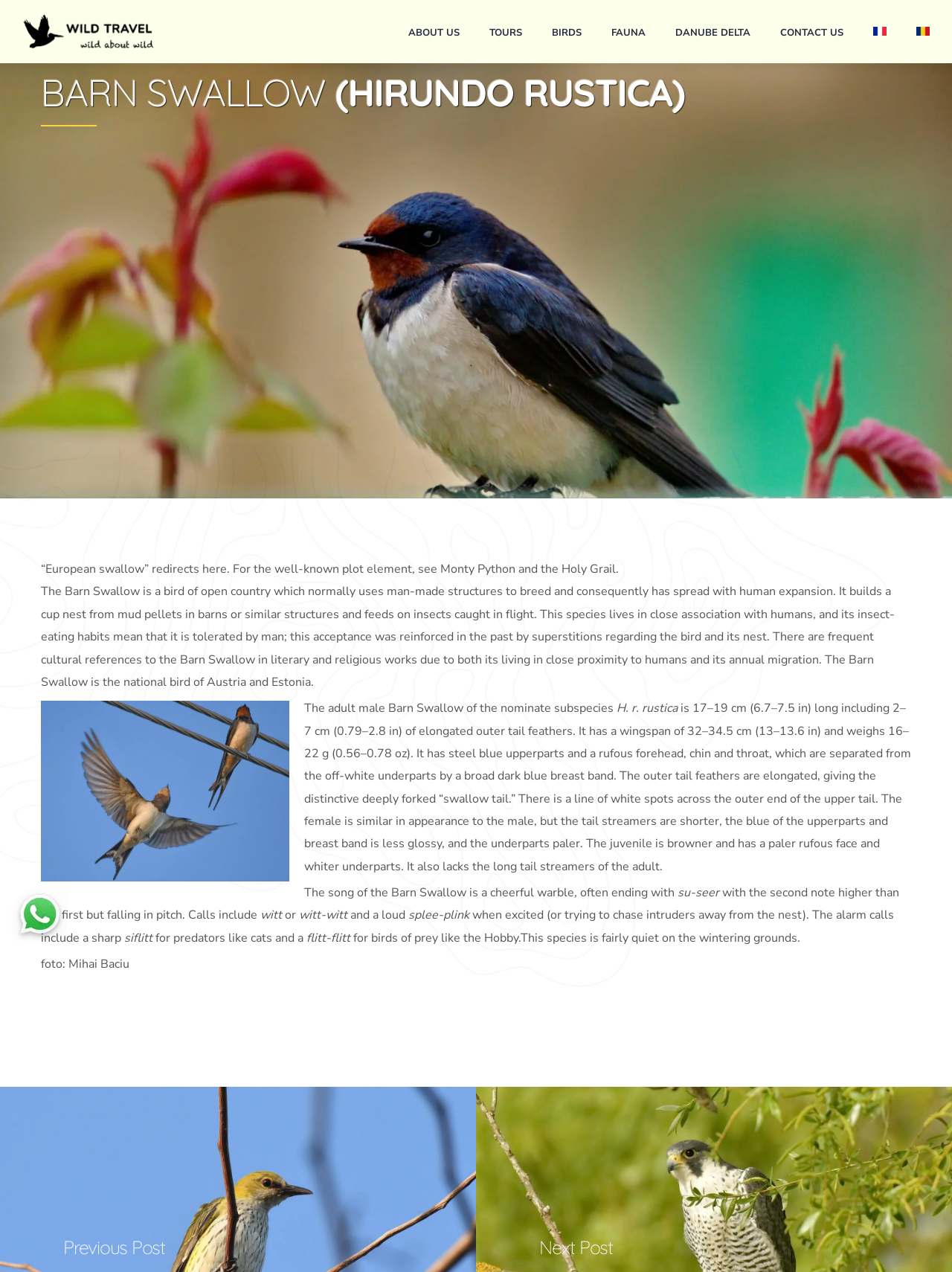Craft a detailed narrative of the webpage's structure and content.

The webpage is about the Barn Swallow, a species of bird. At the top, there is a navigation menu with links to "ABOUT US", "TOURS", "BIRDS", "FAUNA", "DANUBE DELTA", and "CONTACT US", as well as language options for French and Romanian. Below the navigation menu, there is a large heading that reads "BARN SWALLOW (HIRUNDO RUSTICA)".

On the left side of the page, there is a large image of a Barn Swallow, taking up most of the vertical space. To the right of the image, there is a block of text that provides information about the bird's habitat, behavior, and cultural significance. The text is divided into several paragraphs, with headings and subheadings.

The first paragraph explains that the Barn Swallow is a bird of open country that breeds in man-made structures and feeds on insects caught in flight. The second paragraph describes the bird's physical characteristics, including its steel blue upperparts, rufous forehead, and deeply forked tail. The third paragraph discusses the bird's song and calls, including a cheerful warble and various alarm calls.

Below the main text, there is a smaller image with a caption "foto: Mihai Baciu". At the bottom right corner of the page, there is a "back to top" button with an arrow icon. Additionally, there is a WhatsApp logo link at the bottom left corner of the page.